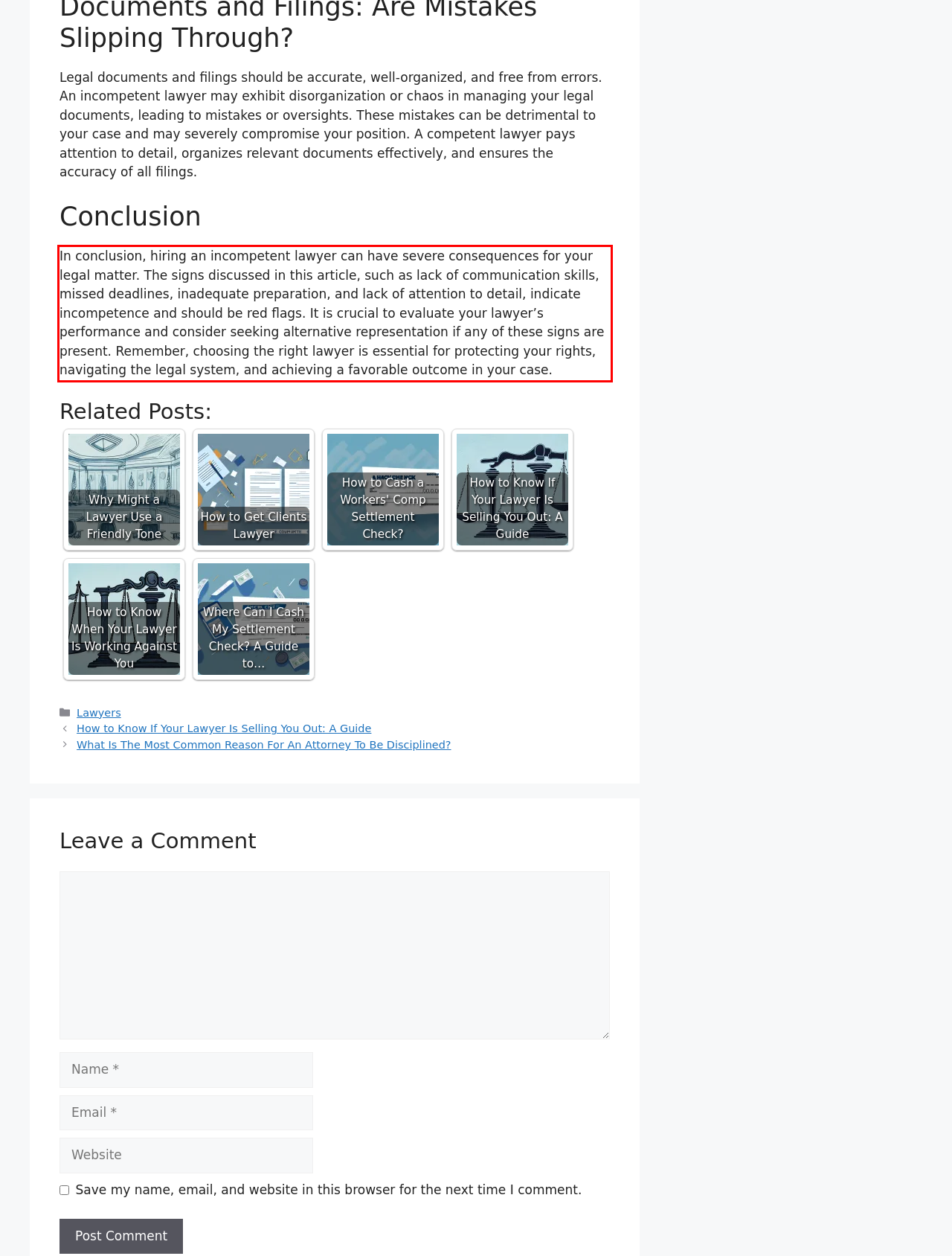There is a UI element on the webpage screenshot marked by a red bounding box. Extract and generate the text content from within this red box.

In conclusion, hiring an incompetent lawyer can have severe consequences for your legal matter. The signs discussed in this article, such as lack of communication skills, missed deadlines, inadequate preparation, and lack of attention to detail, indicate incompetence and should be red flags. It is crucial to evaluate your lawyer’s performance and consider seeking alternative representation if any of these signs are present. Remember, choosing the right lawyer is essential for protecting your rights, navigating the legal system, and achieving a favorable outcome in your case.